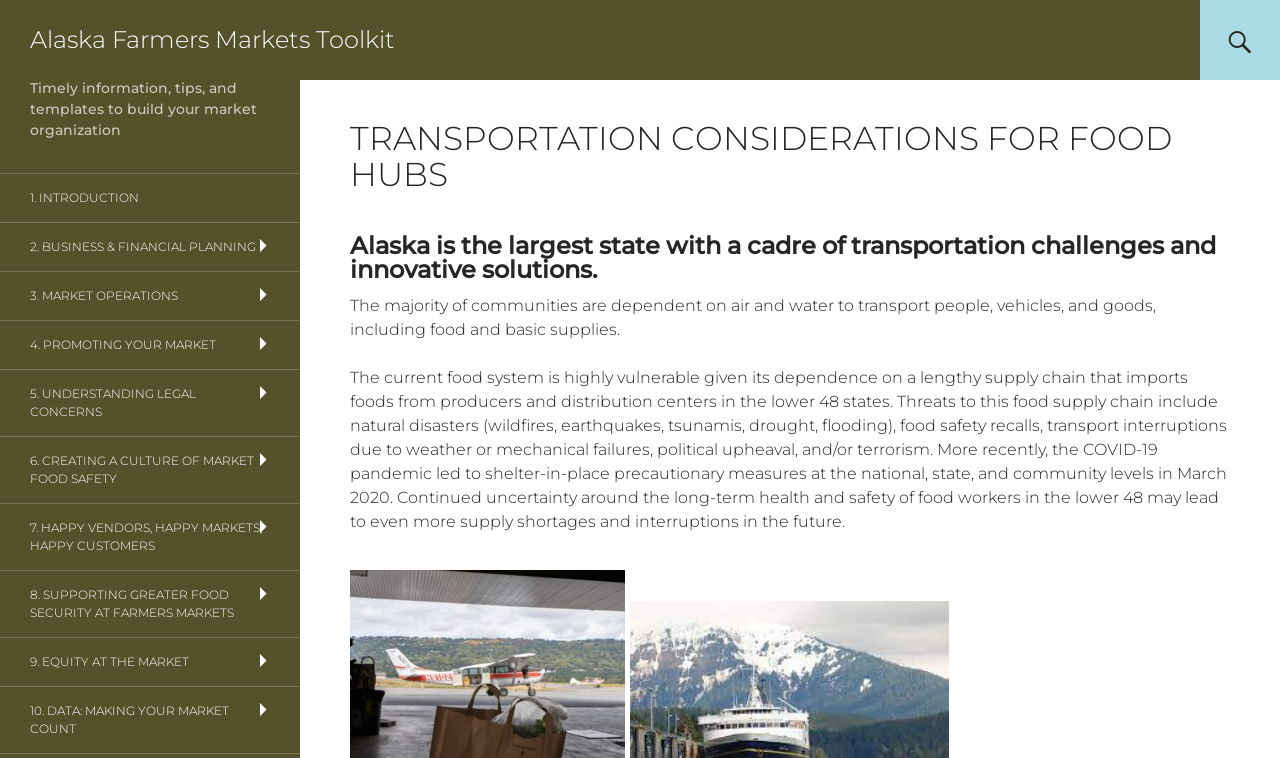What is the main challenge in Alaska's food system?
Look at the webpage screenshot and answer the question with a detailed explanation.

The webpage mentions that Alaska is the largest state with a cadre of transportation challenges and innovative solutions, and the current food system is highly vulnerable given its dependence on a lengthy supply chain that imports foods from producers and distribution centers in the lower 48 states.